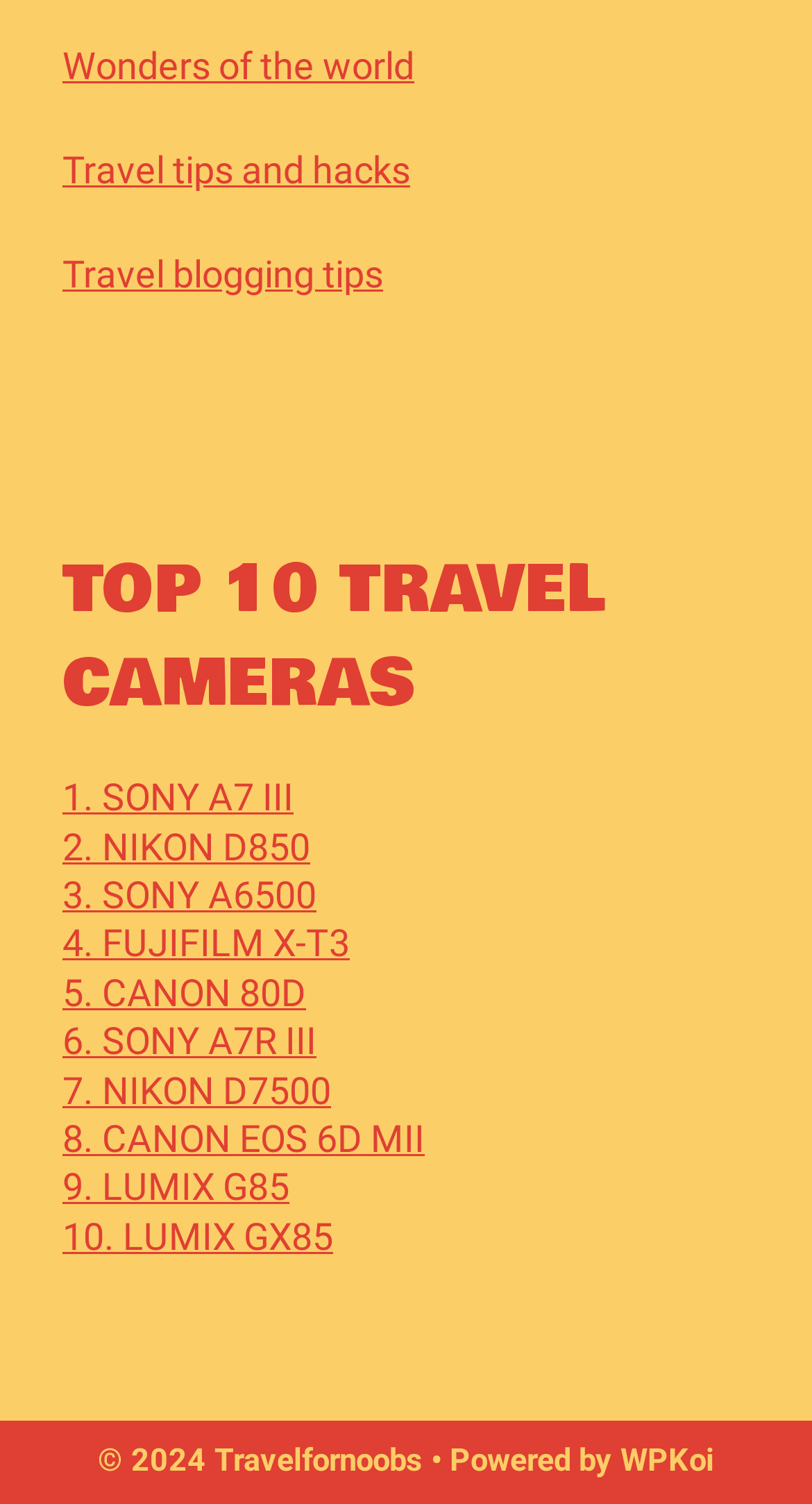Specify the bounding box coordinates of the area to click in order to execute this command: 'view weather app design'. The coordinates should consist of four float numbers ranging from 0 to 1, and should be formatted as [left, top, right, bottom].

None